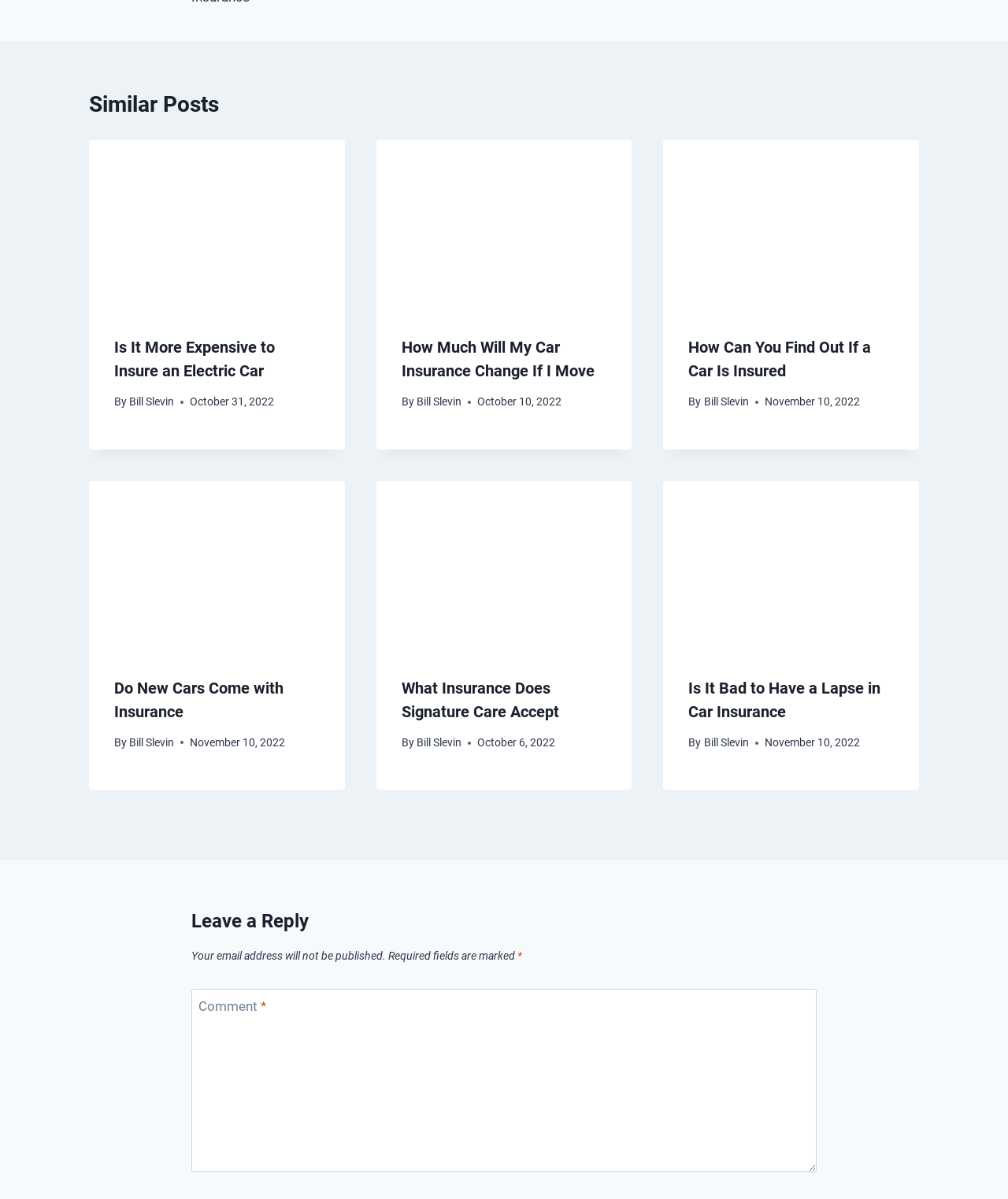Please specify the bounding box coordinates of the clickable section necessary to execute the following command: "Click on 'Leave a Reply'".

[0.19, 0.757, 0.81, 0.78]